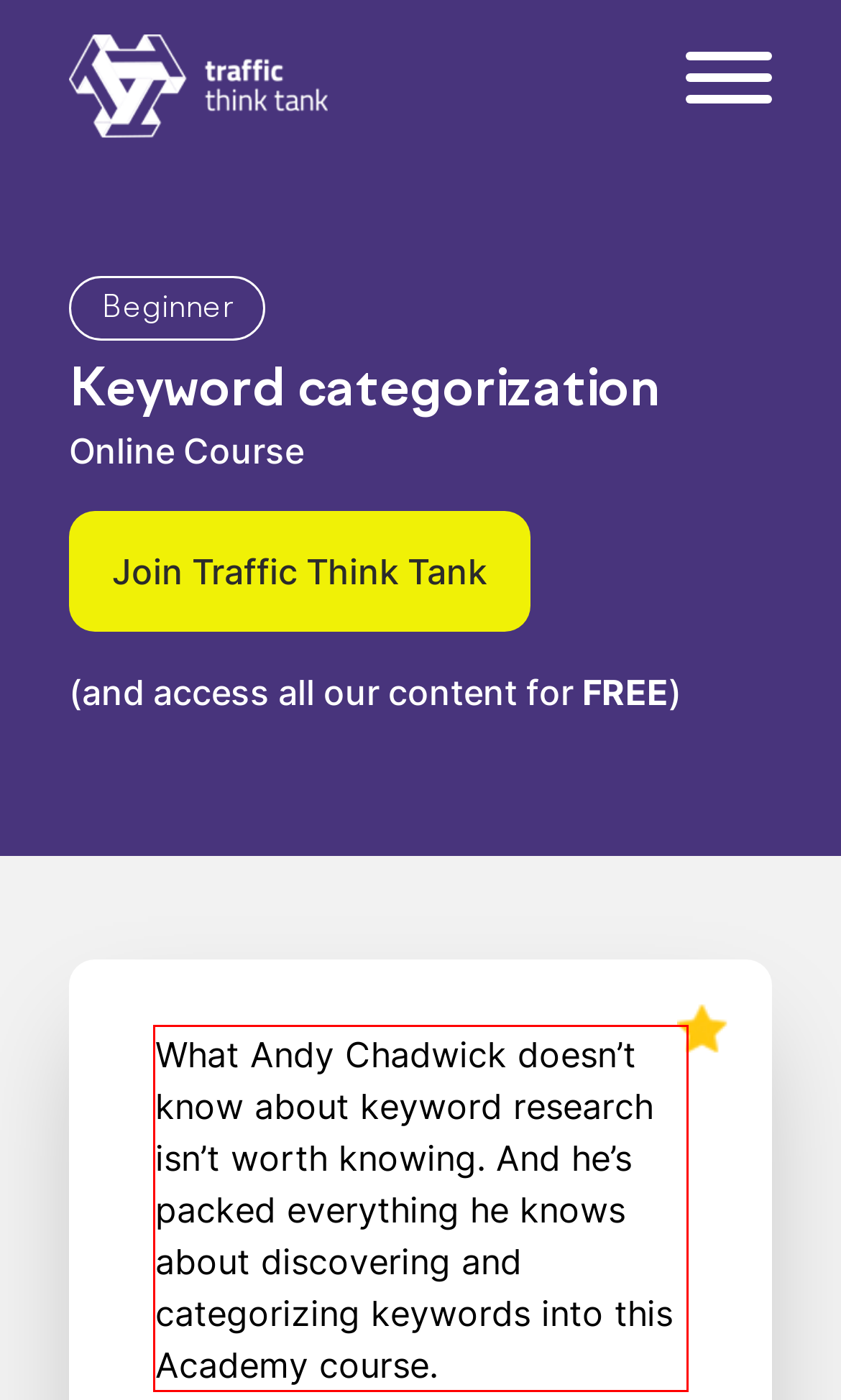Within the screenshot of the webpage, there is a red rectangle. Please recognize and generate the text content inside this red bounding box.

What Andy Chadwick doesn’t know about keyword research isn’t worth knowing. And he’s packed everything he knows about discovering and categorizing keywords into this Academy course.